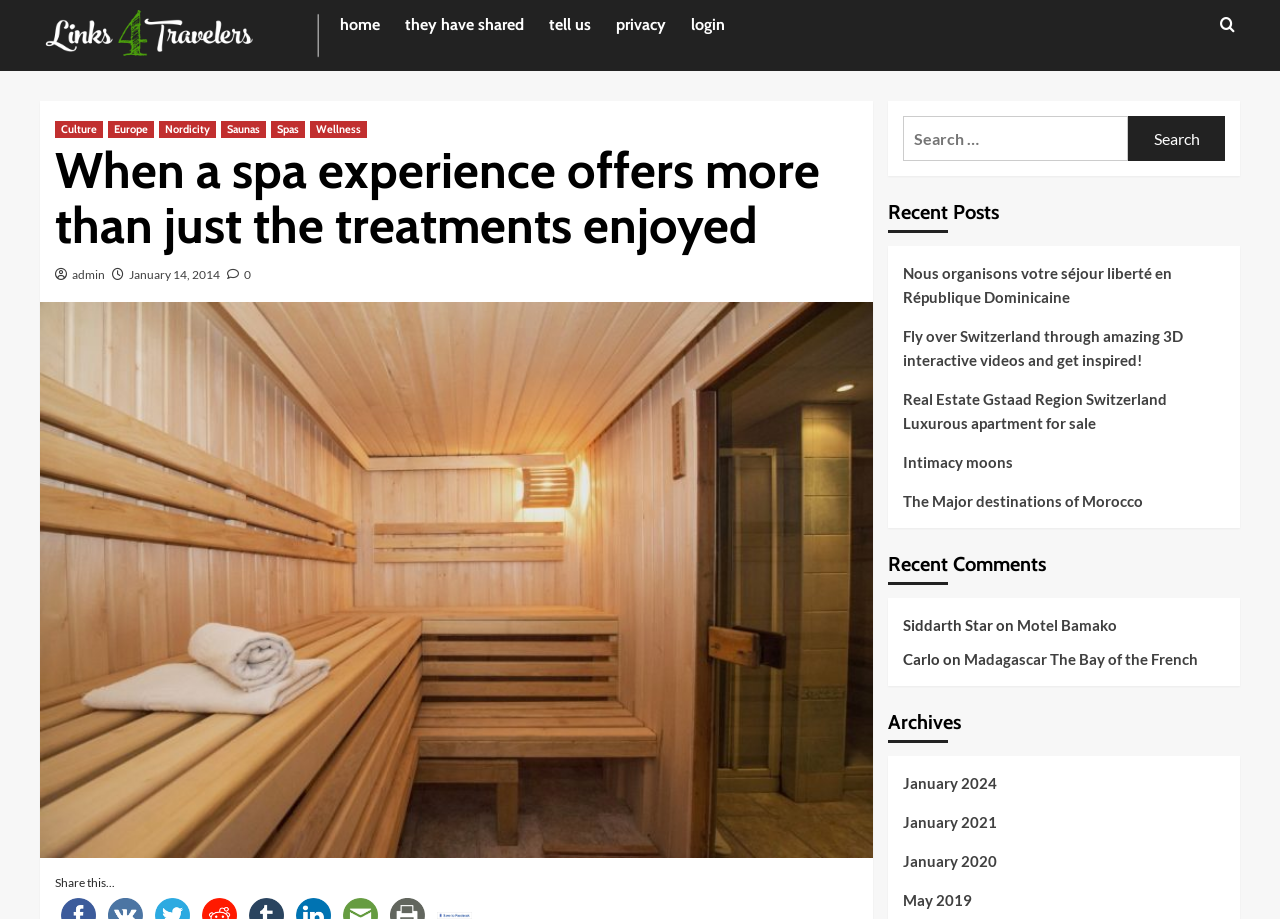Explain the webpage in detail.

This webpage appears to be a travel blog or website, with a focus on spa experiences and travel secrets. At the top of the page, there is a navigation menu with links to "home", "they have shared", "tell us", "privacy", and "login". To the right of this menu, there is a search bar with a search button.

Below the navigation menu, there is a header section with a title "When a spa experience offers more than just the treatments enjoyed" and a series of links to different categories, including "Culture", "Europe", "Nordicity", "Saunas", "Spas", and "Wellness". There is also a link to "admin" and a date "January 14, 2014".

To the left of the header section, there is an image with the caption "The culture of Swedish Spa". Below this image, there is a section with a heading "Recent Posts", which lists several article titles, including "Nous organisons votre séjour liberté en République Dominicaine" and "Fly over Switzerland through amazing 3D interactive videos and get inspired!".

Further down the page, there is a section with a heading "Recent Comments", which lists several comments from users, including "Siddarth Star" and "Carlo". Below this section, there is a section with a heading "Archives", which lists links to different months, including "January 2024", "January 2021", and "January 2020".

At the very bottom of the page, there is a link to "A bunch of travel secrets" with an accompanying image, as well as a link to "Share this...".